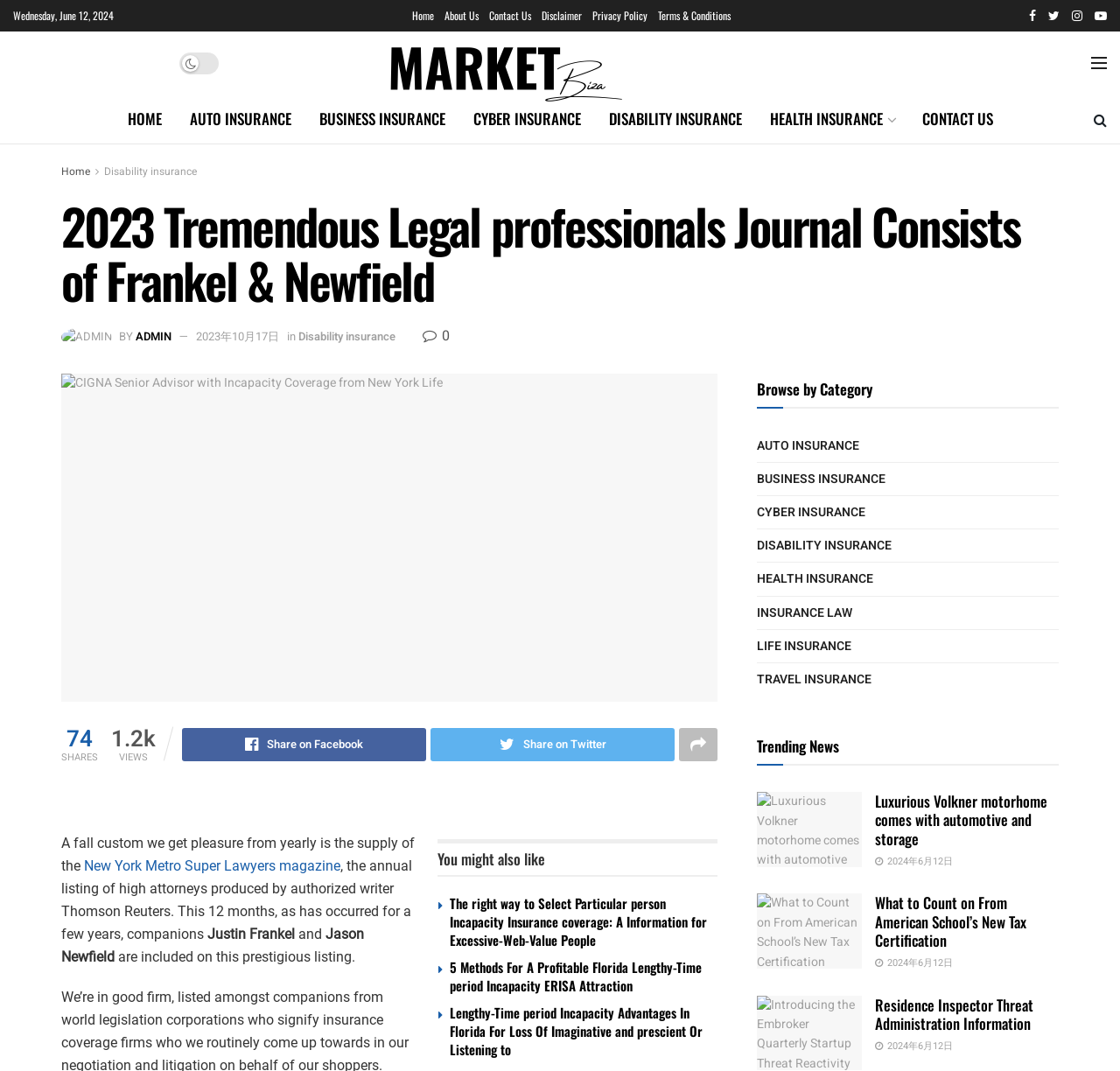Can you extract the primary headline text from the webpage?

2023 Tremendous Legal professionals Journal Consists of Frankel & Newfield